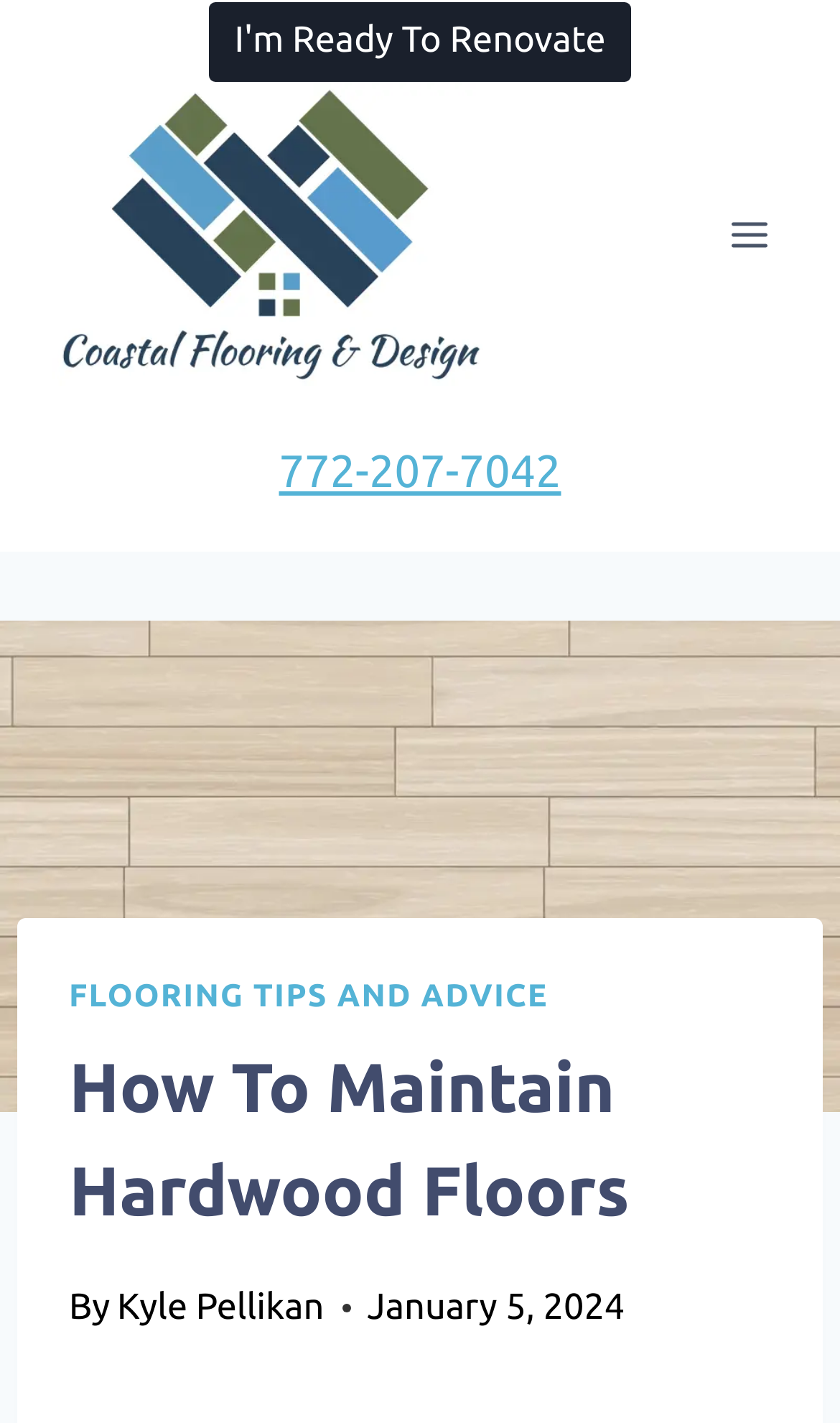Carefully examine the image and provide an in-depth answer to the question: What is the topic of the main image on the webpage?

I found the topic of the main image by looking at the image element with the description 'hardwood flooring' which is located below the heading 'How To Maintain Hardwood Floors'.